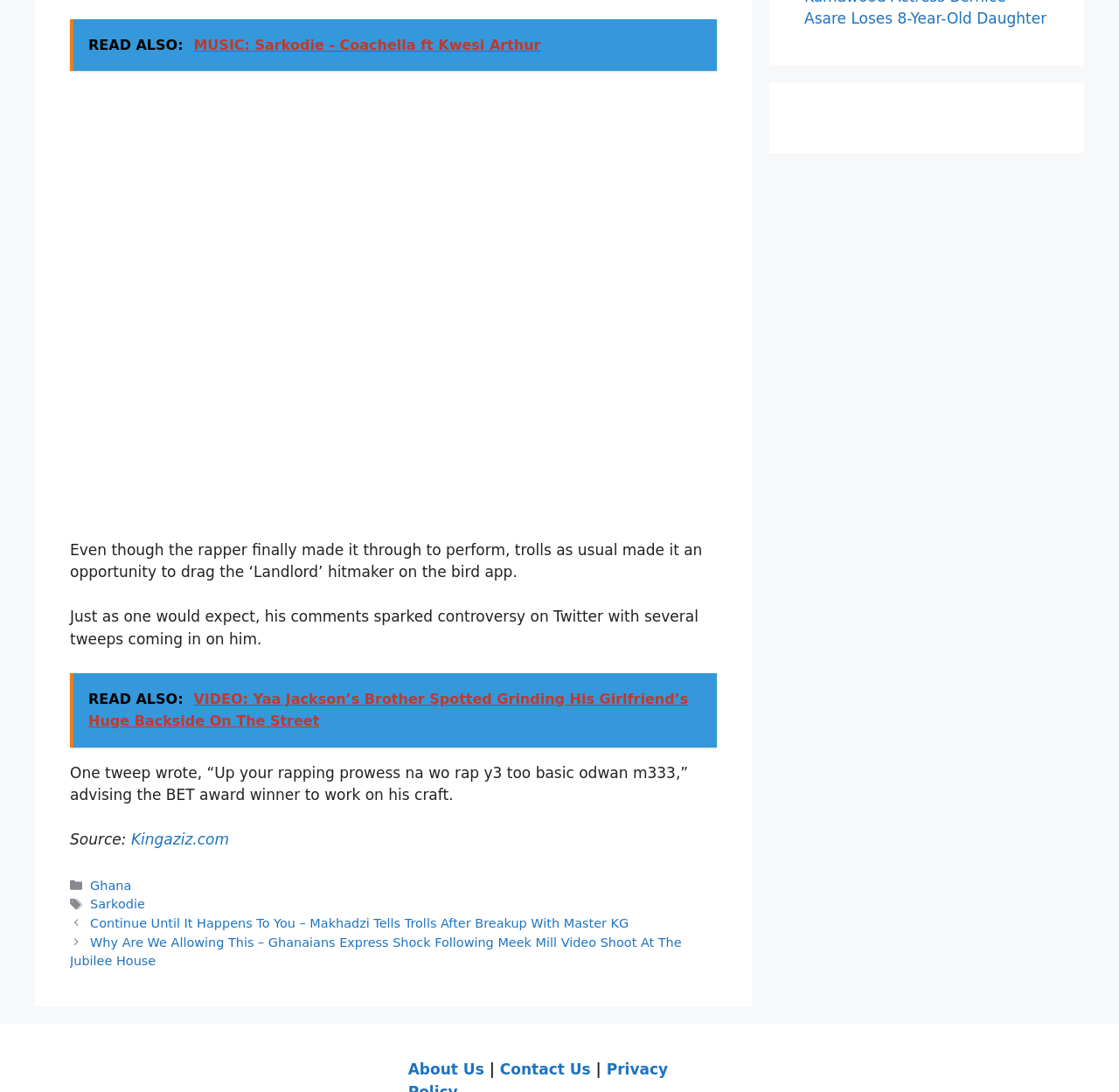Locate the bounding box coordinates of the area to click to fulfill this instruction: "Read the article about Sarkodie's performance at Coachella". The bounding box should be presented as four float numbers between 0 and 1, in the order [left, top, right, bottom].

[0.062, 0.017, 0.641, 0.065]